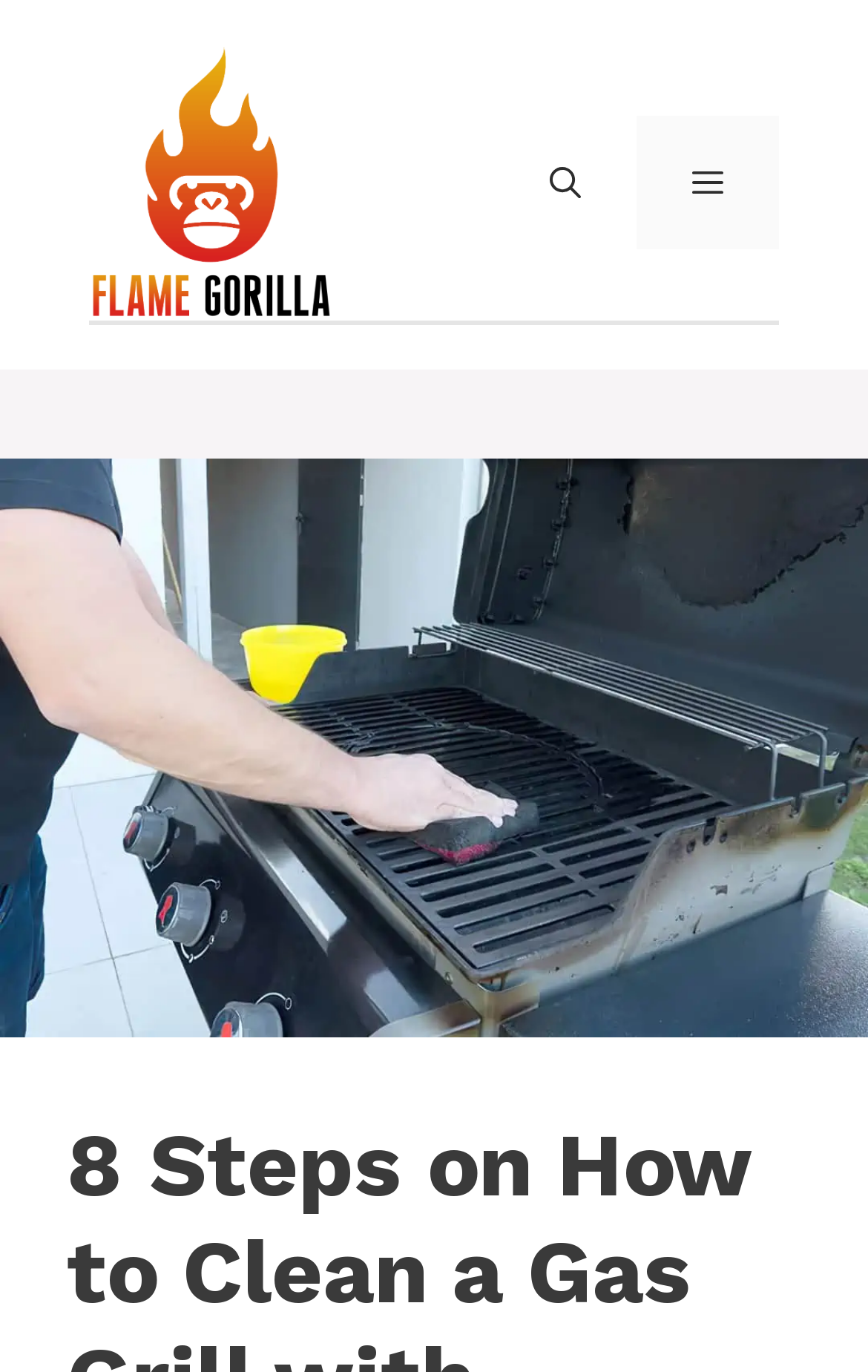Provide the bounding box coordinates of the UI element this sentence describes: "alt="Flame Gorilla"".

[0.103, 0.114, 0.385, 0.146]